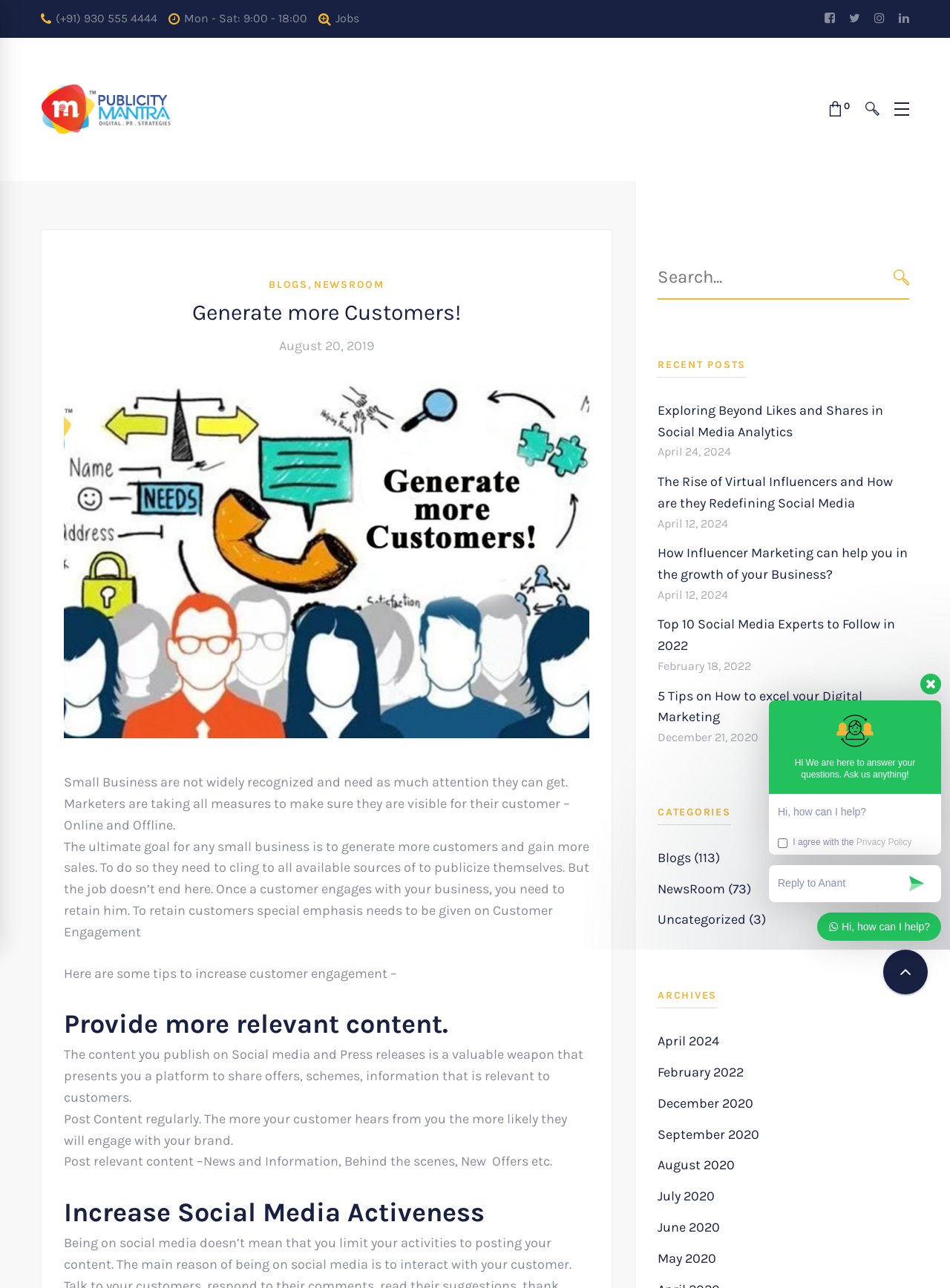How many categories are listed on the webpage?
Respond with a short answer, either a single word or a phrase, based on the image.

3